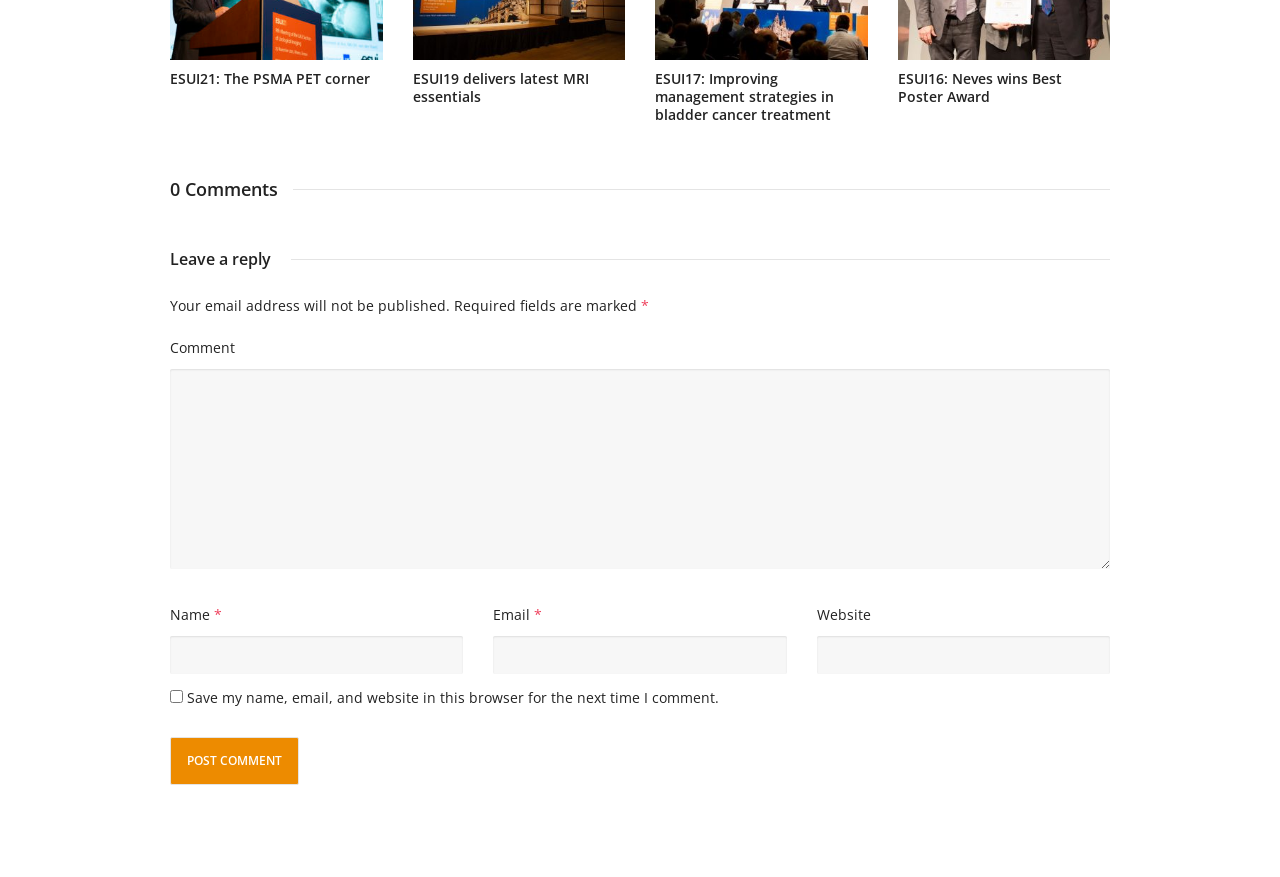Please specify the bounding box coordinates of the area that should be clicked to accomplish the following instruction: "Click on the link to ESUI21". The coordinates should consist of four float numbers between 0 and 1, i.e., [left, top, right, bottom].

[0.133, 0.078, 0.289, 0.1]